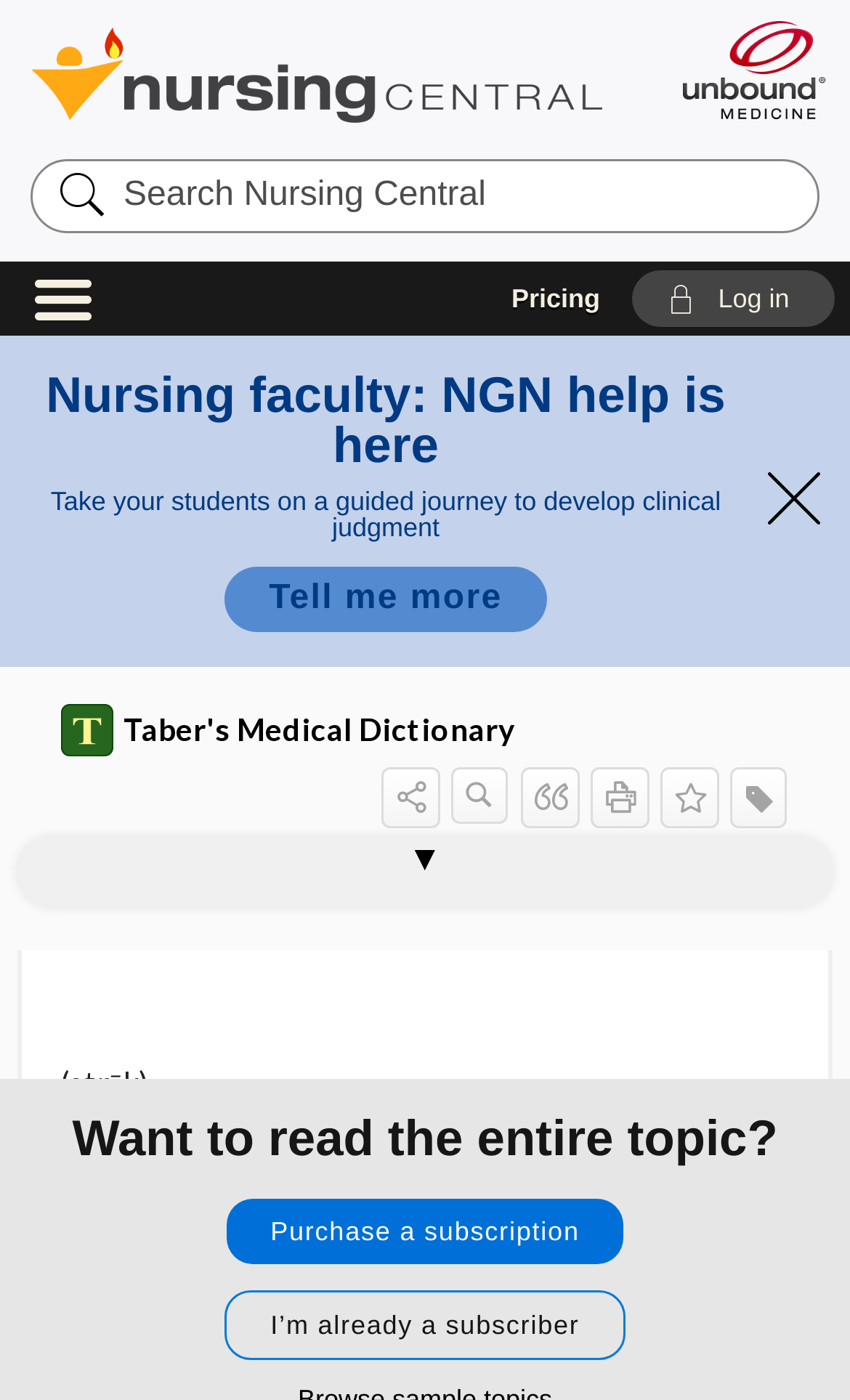By analyzing the image, answer the following question with a detailed response: What is the name of the medical dictionary?

I found the answer by looking at the root element 'stroke | Taber's Medical Dictionary' and the link 'Taber's Medical Dictionary Taber's Medical Dictionary' which suggests that the webpage is related to Taber's Medical Dictionary.